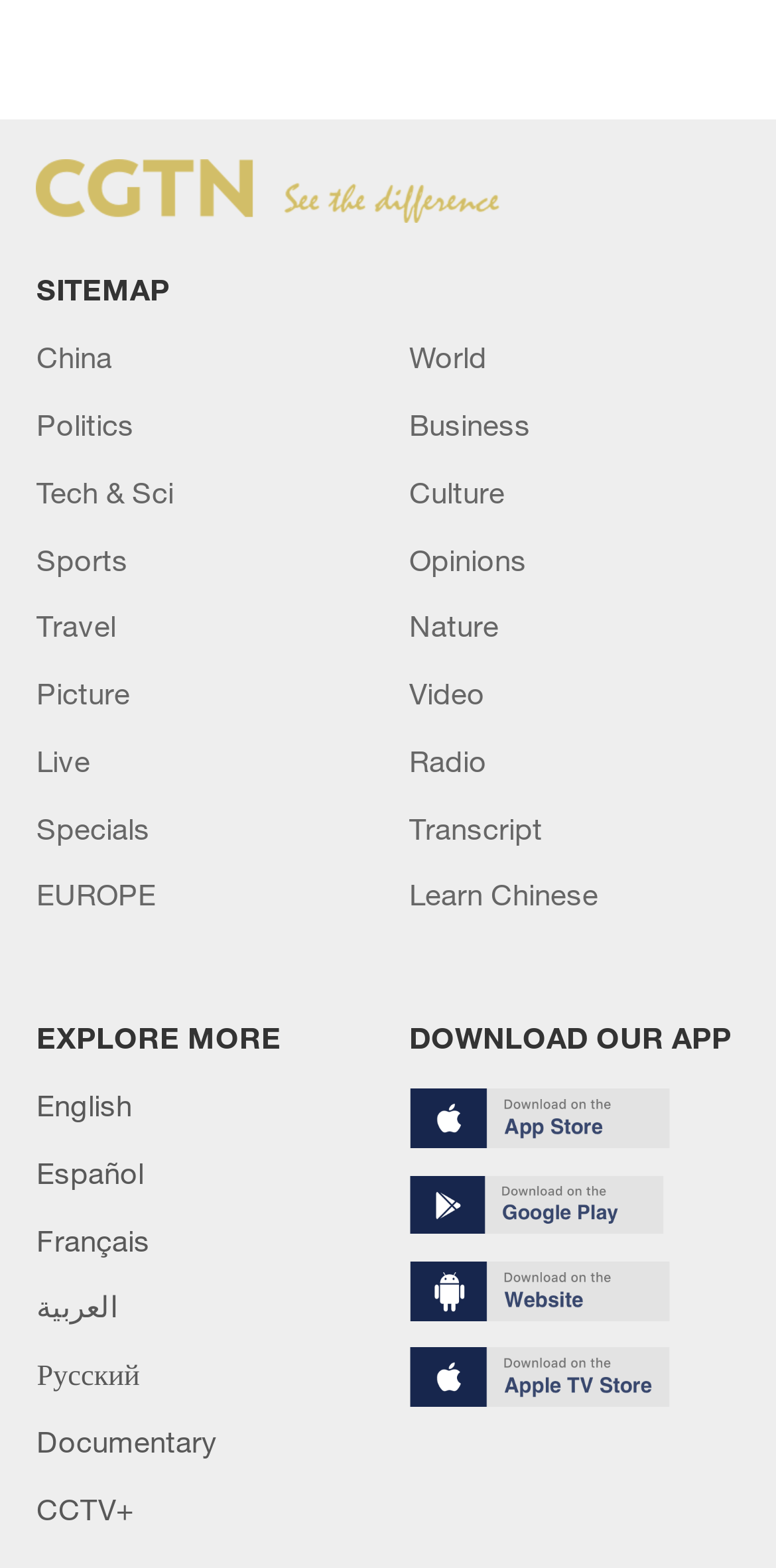Please identify the bounding box coordinates of the area that needs to be clicked to fulfill the following instruction: "Click on the 'China' link."

[0.047, 0.216, 0.145, 0.239]